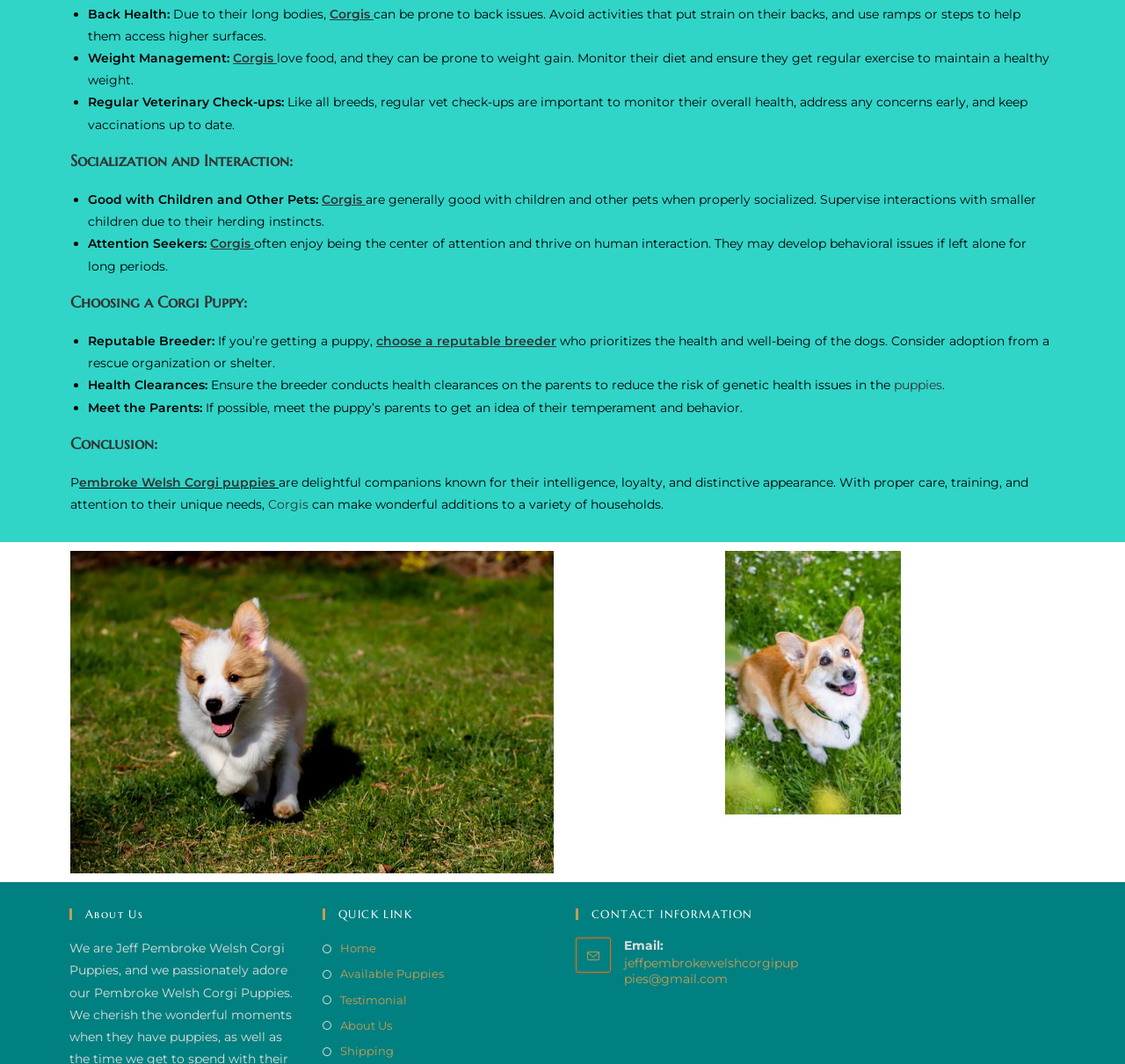Please provide the bounding box coordinates for the element that needs to be clicked to perform the following instruction: "Get information about 'Choosing a Corgi Puppy'". The coordinates should be given as four float numbers between 0 and 1, i.e., [left, top, right, bottom].

[0.062, 0.273, 0.938, 0.294]